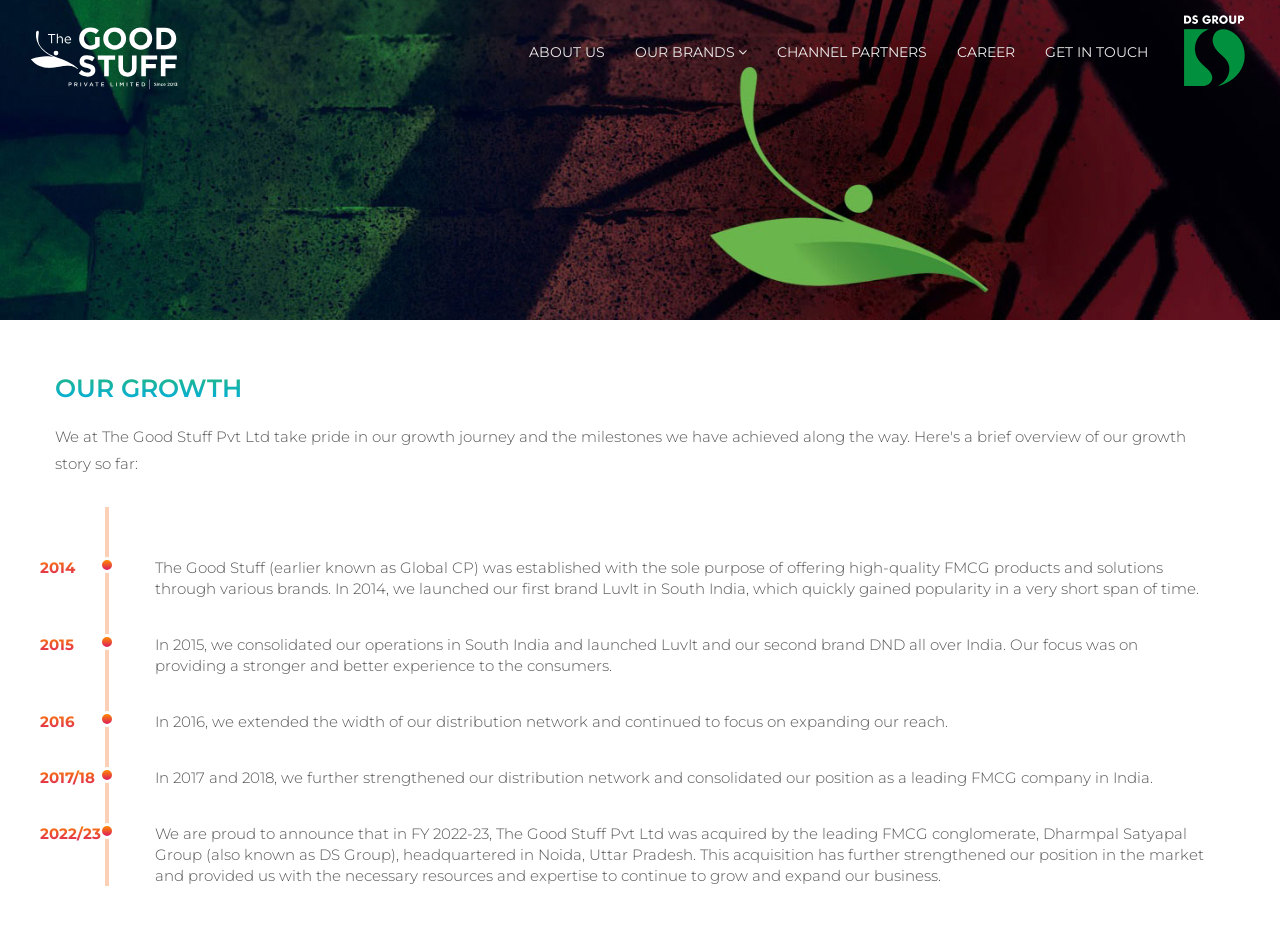In which year did the company extend its distribution network?
Using the image as a reference, answer with just one word or a short phrase.

2016